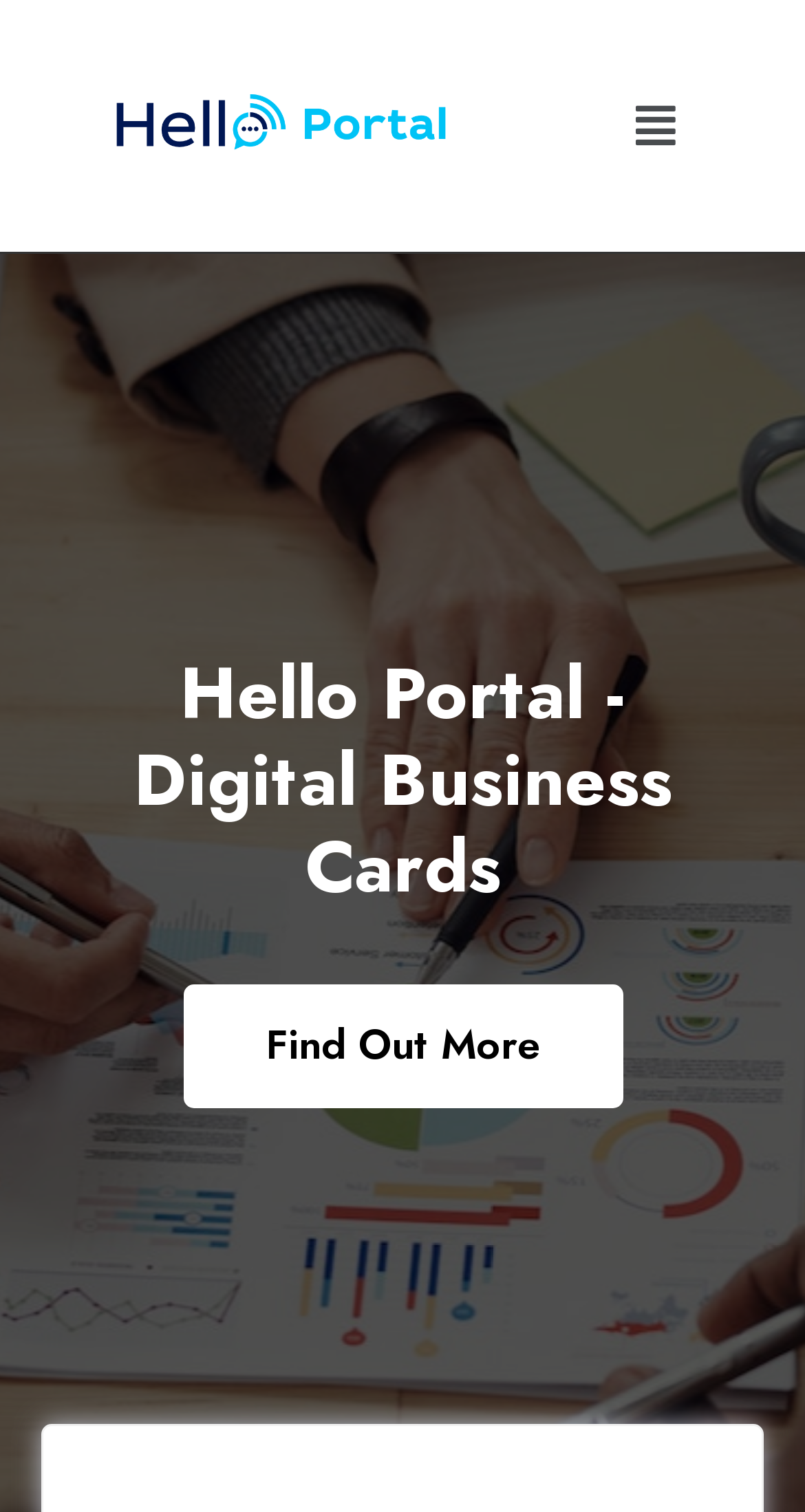Bounding box coordinates should be provided in the format (top-left x, top-left y, bottom-right x, bottom-right y) with all values between 0 and 1. Identify the bounding box for this UI element: Find Out More

[0.227, 0.651, 0.773, 0.733]